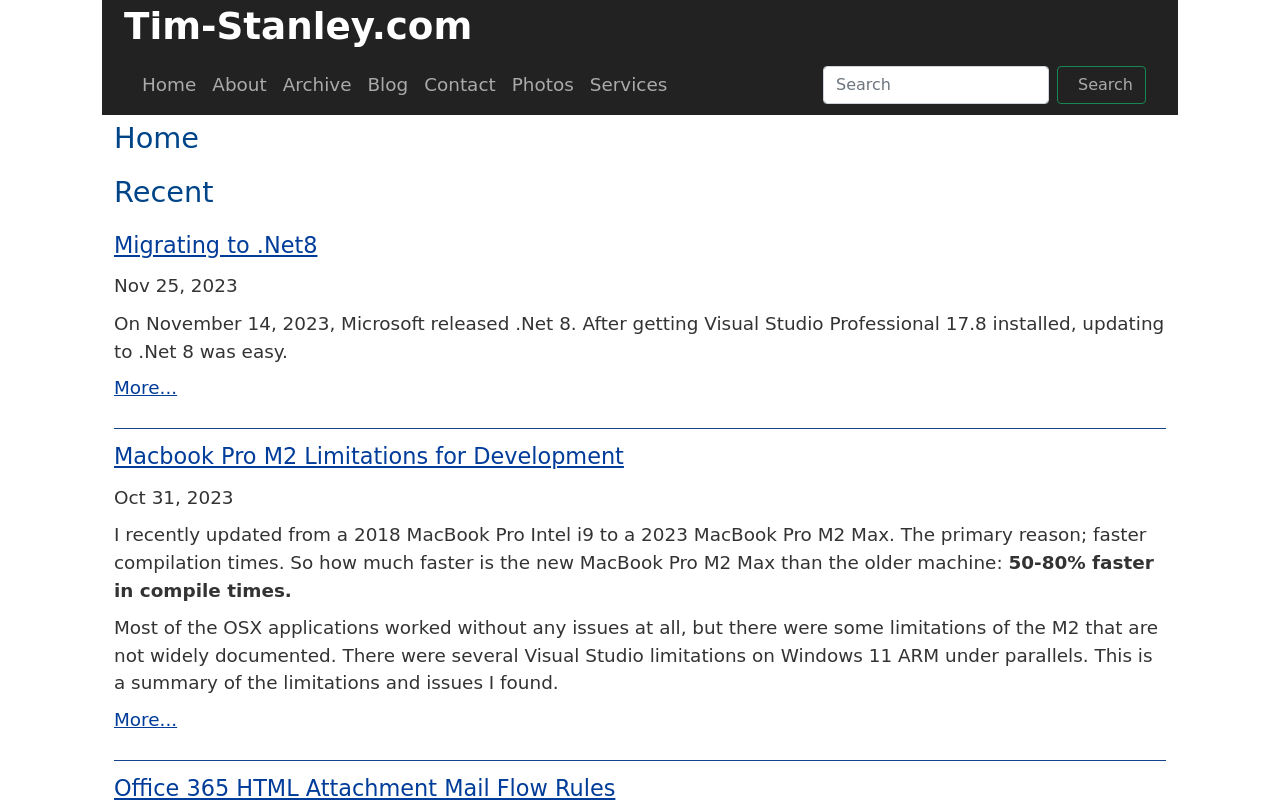Carefully examine the image and provide an in-depth answer to the question: How many 'More...' links are there?

I searched for links with the text 'More...' and found that there are two such links on the webpage.